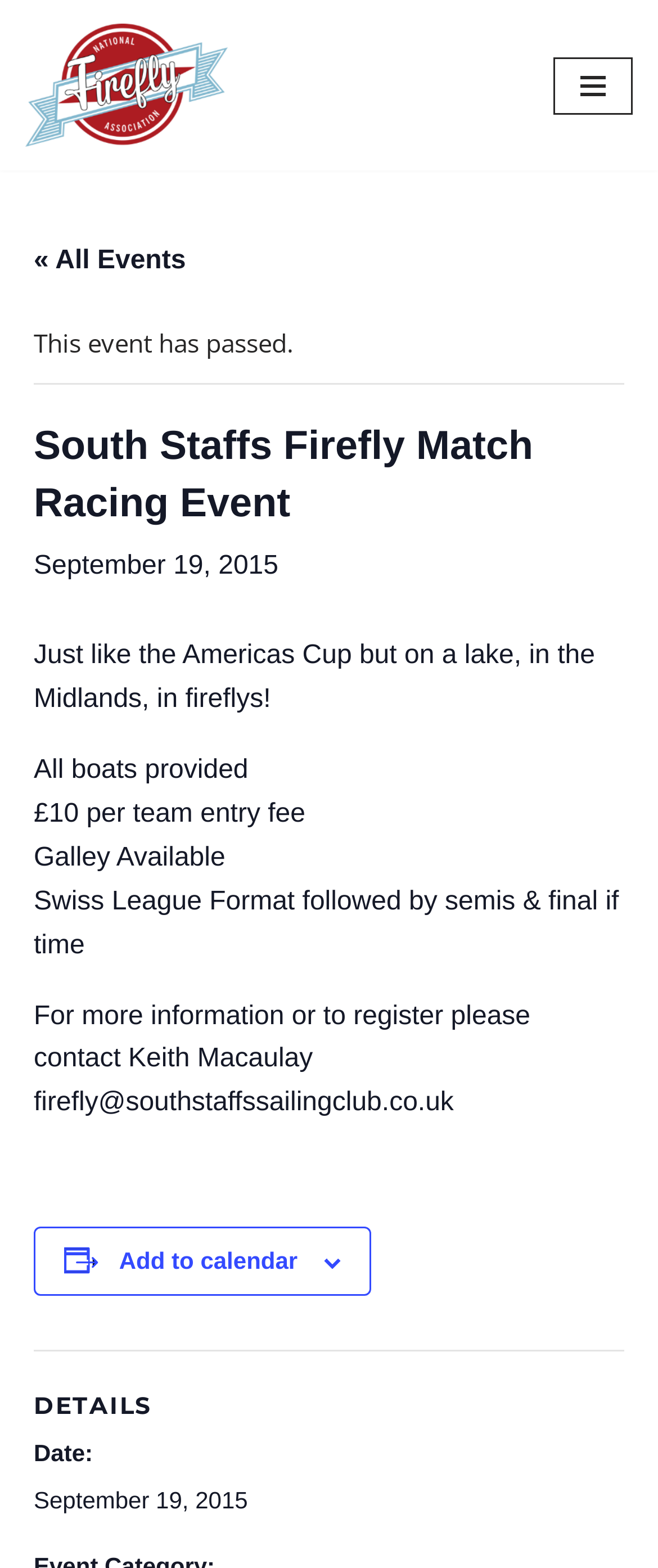Respond to the following question using a concise word or phrase: 
What is the event name?

South Staffs Firefly Match Racing Event